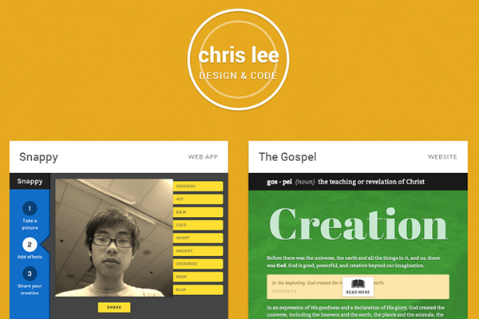Kindly respond to the following question with a single word or a brief phrase: 
What is the term highlighted with strong, green typography?

Creation